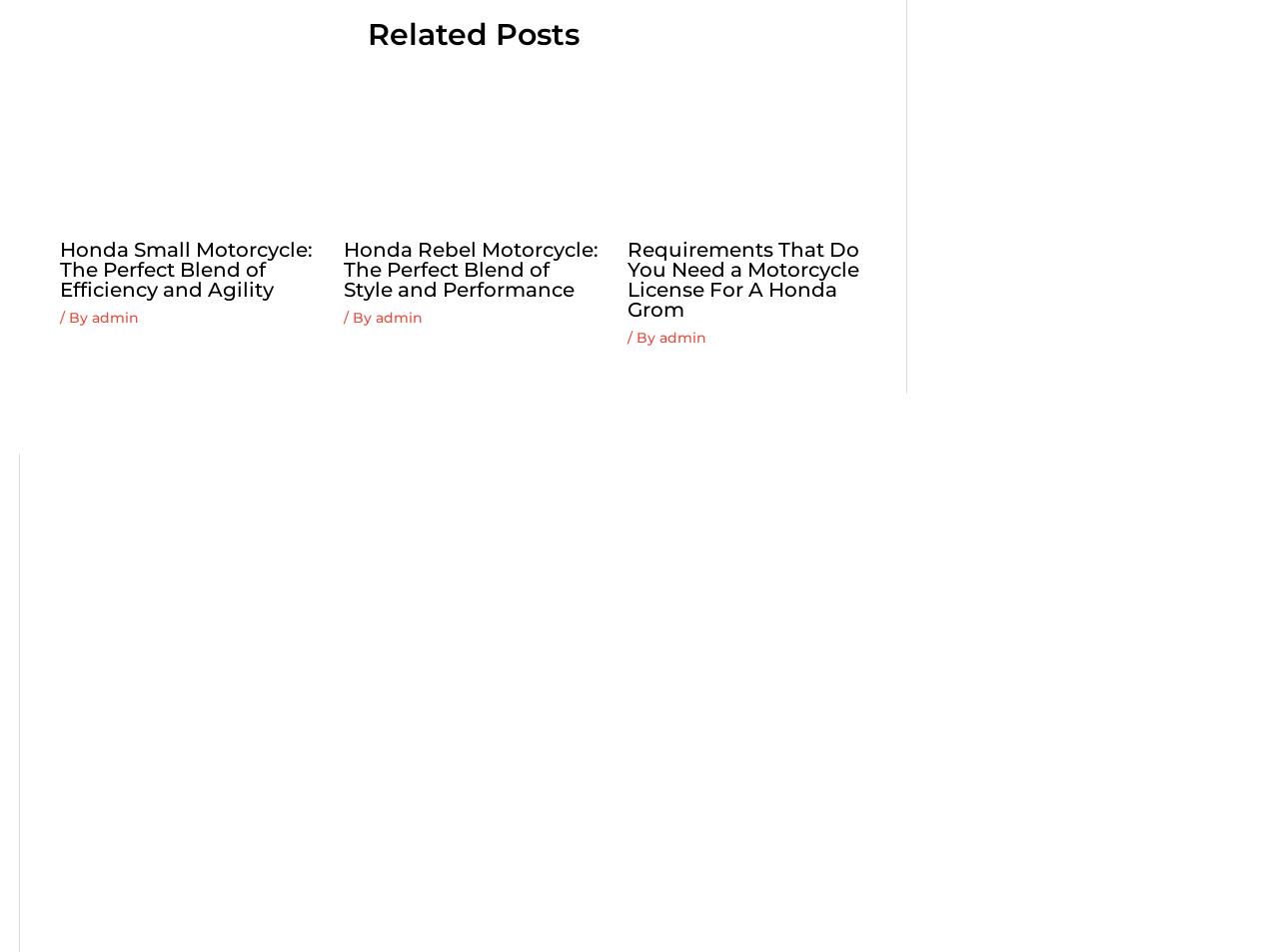What is the author of the second article?
Answer the question using a single word or phrase, according to the image.

admin